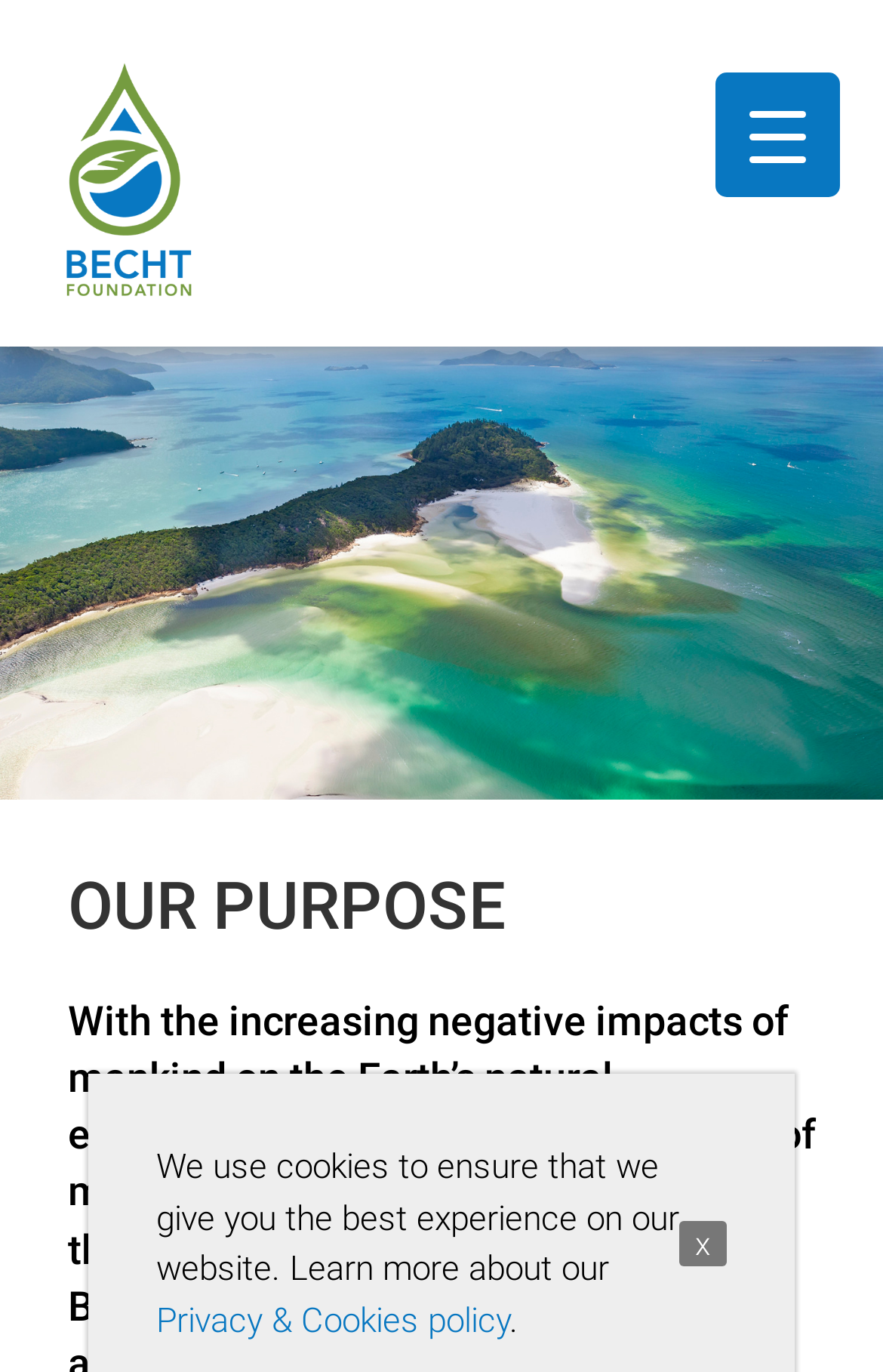What is the purpose of the website?
Please answer the question as detailed as possible based on the image.

Although the webpage has a heading 'OUR PURPOSE', it does not explicitly state the purpose of the website. It might be explained in further sections or pages, but based on the current webpage, it is not specified.